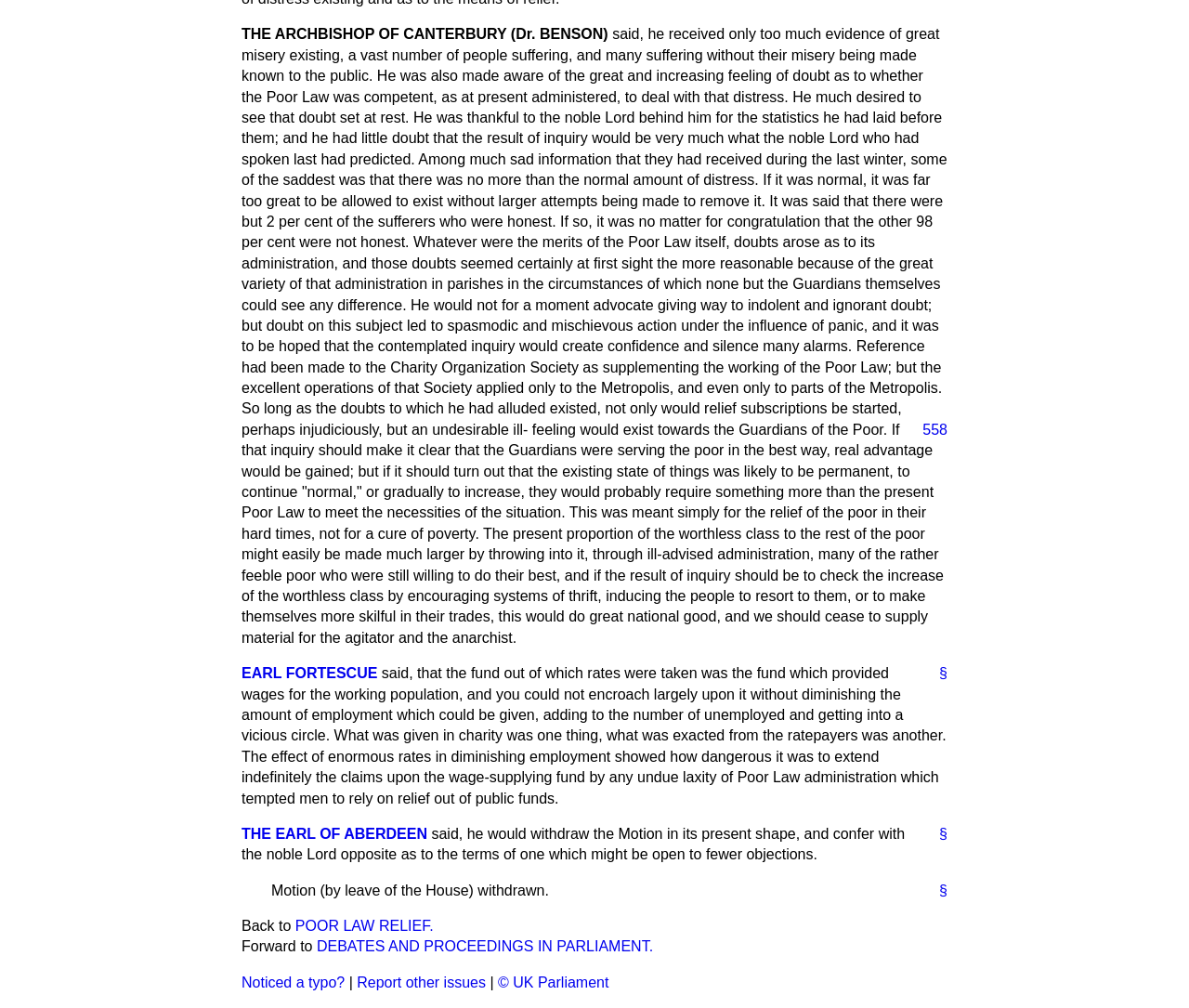Locate the bounding box coordinates of the area where you should click to accomplish the instruction: "Report other issues".

[0.3, 0.967, 0.409, 0.982]